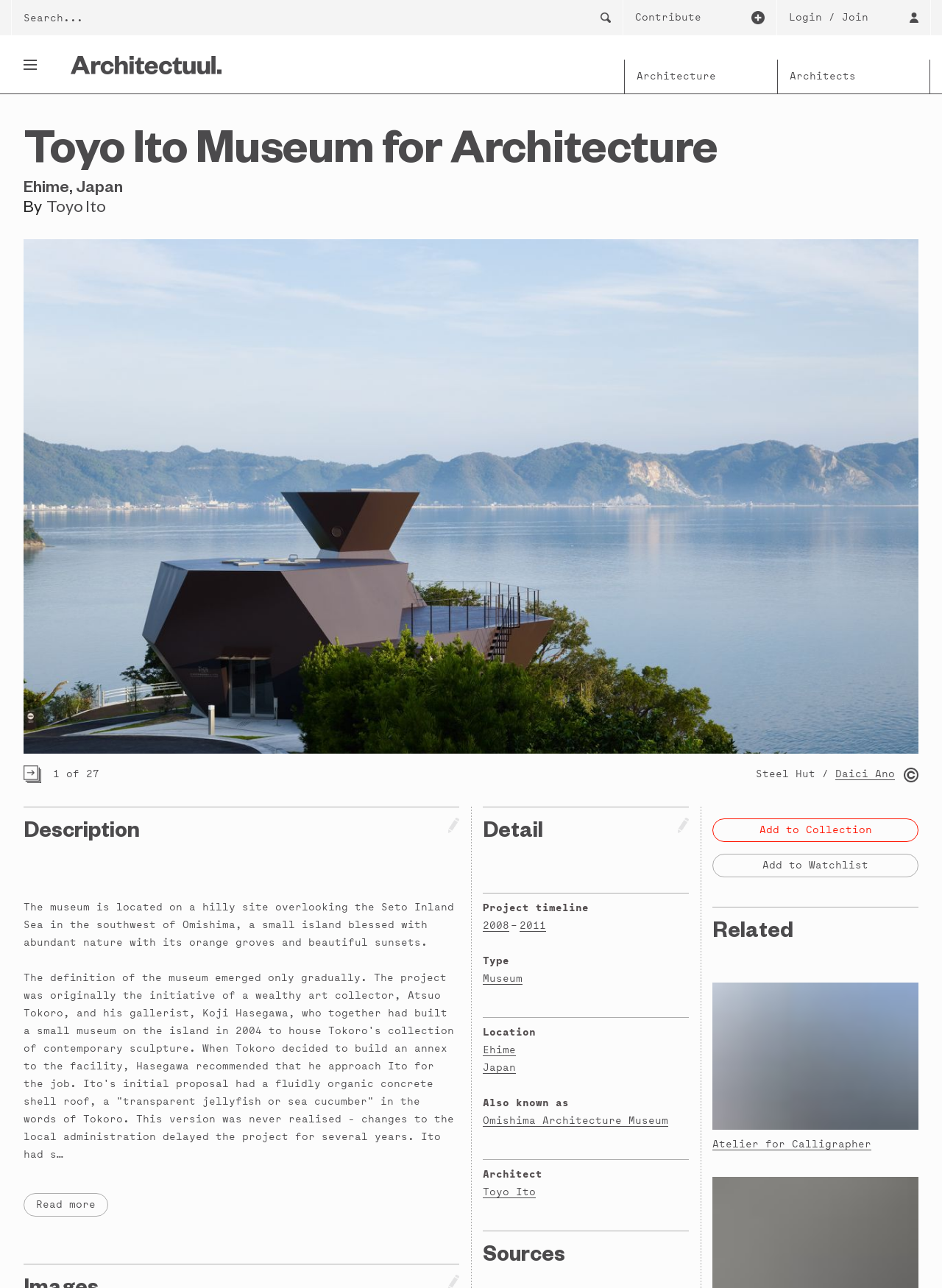Provide a short, one-word or phrase answer to the question below:
What is the name of the island where the Toyo Ito Museum for Architecture is located?

Omishima